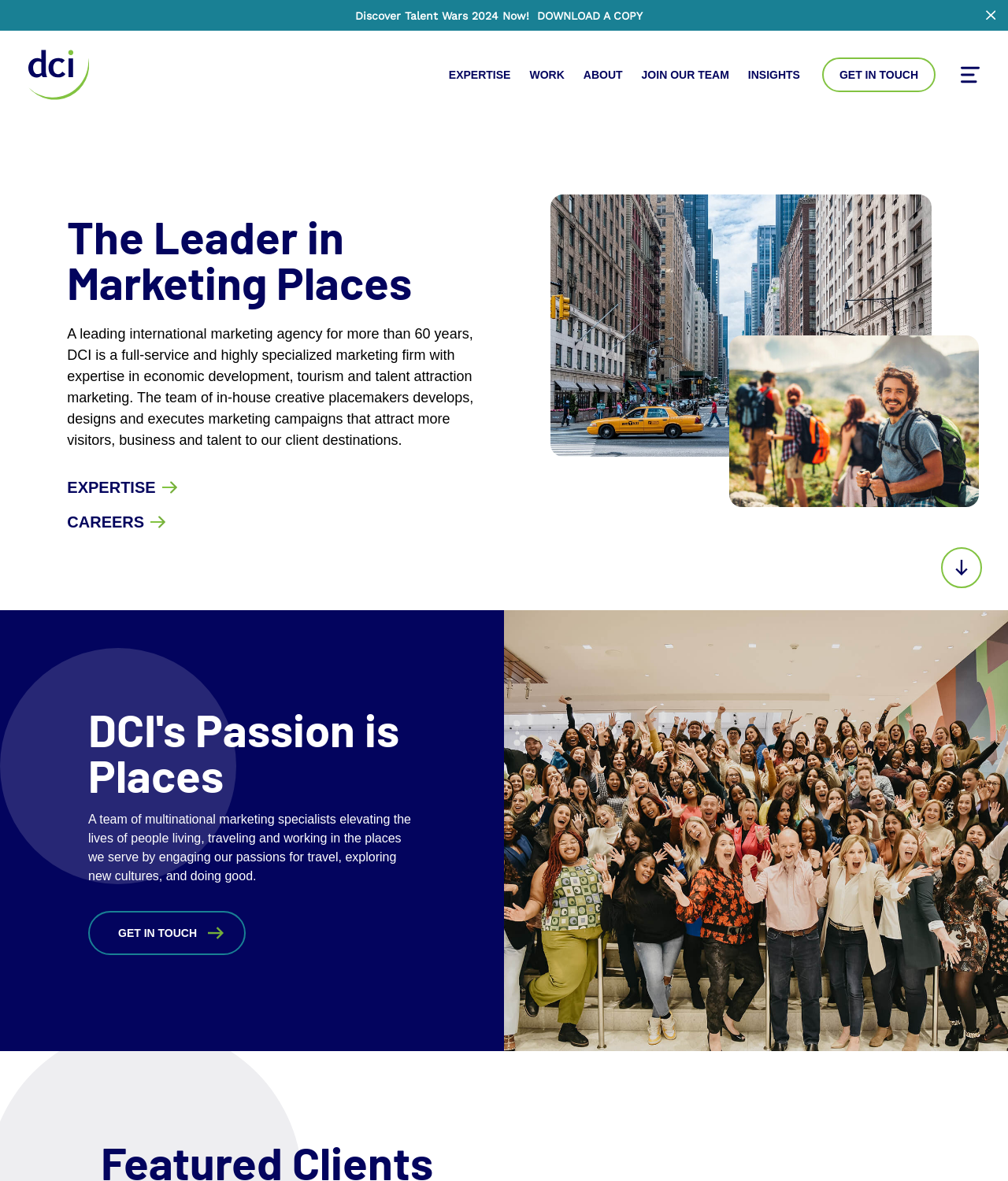Identify the bounding box coordinates for the region to click in order to carry out this instruction: "Get in touch". Provide the coordinates using four float numbers between 0 and 1, formatted as [left, top, right, bottom].

[0.816, 0.049, 0.928, 0.078]